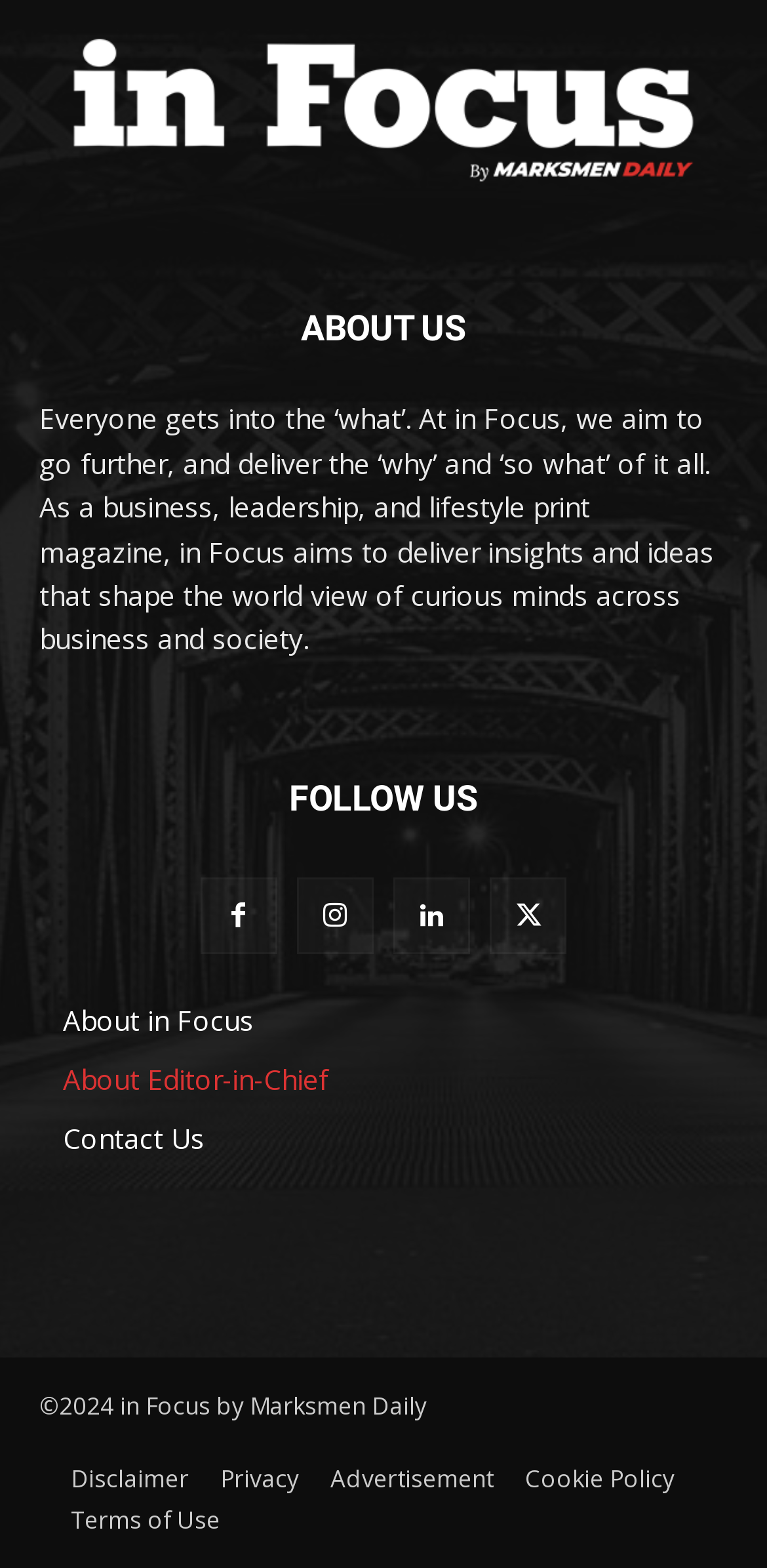Answer succinctly with a single word or phrase:
What is the name of the magazine?

in Focus